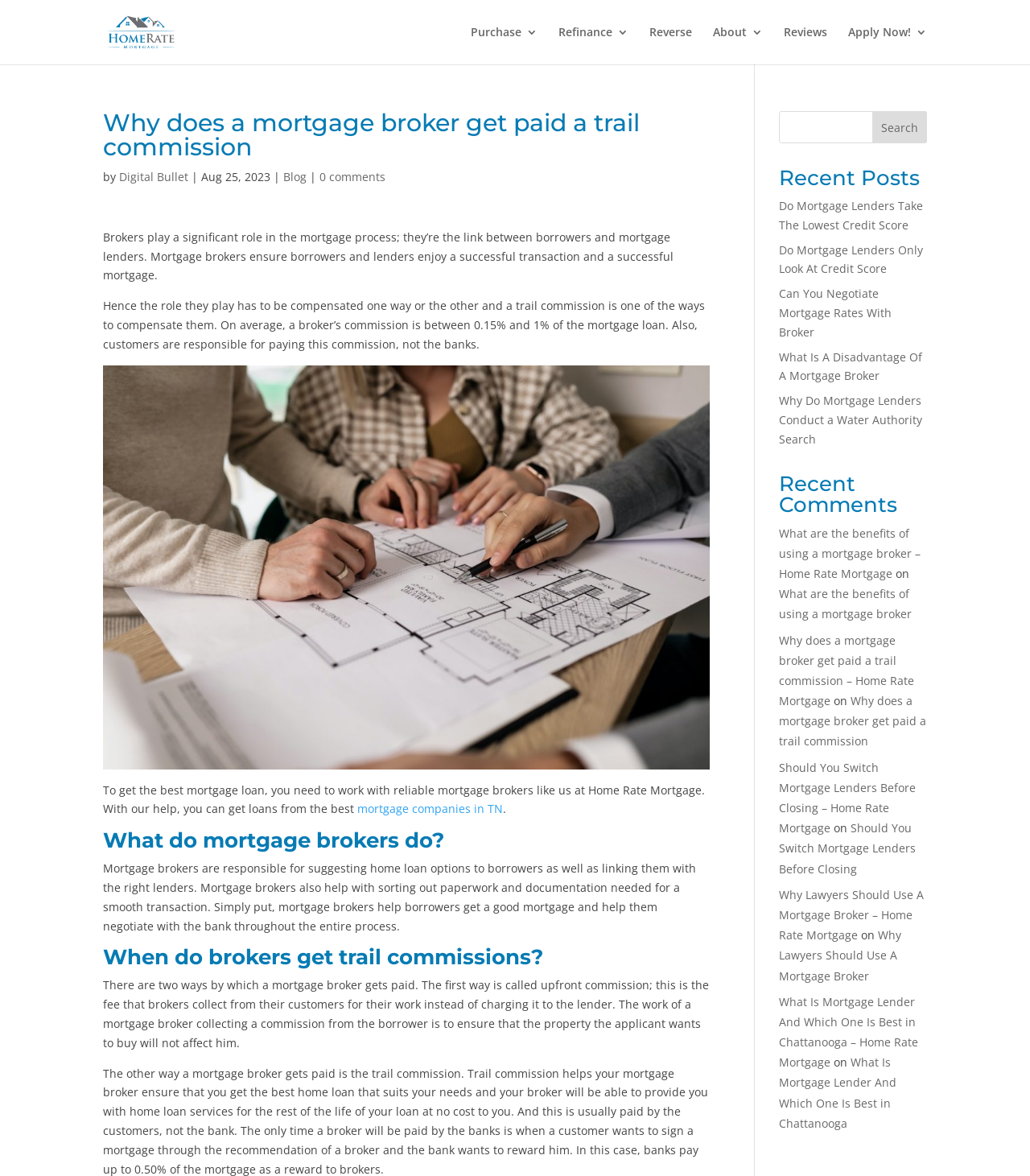What is the upfront commission?
Using the image, provide a detailed and thorough answer to the question.

According to the webpage, the upfront commission is a fee that brokers collect from their customers for their work instead of charging it to the lender. This is one of the ways by which a mortgage broker gets paid.